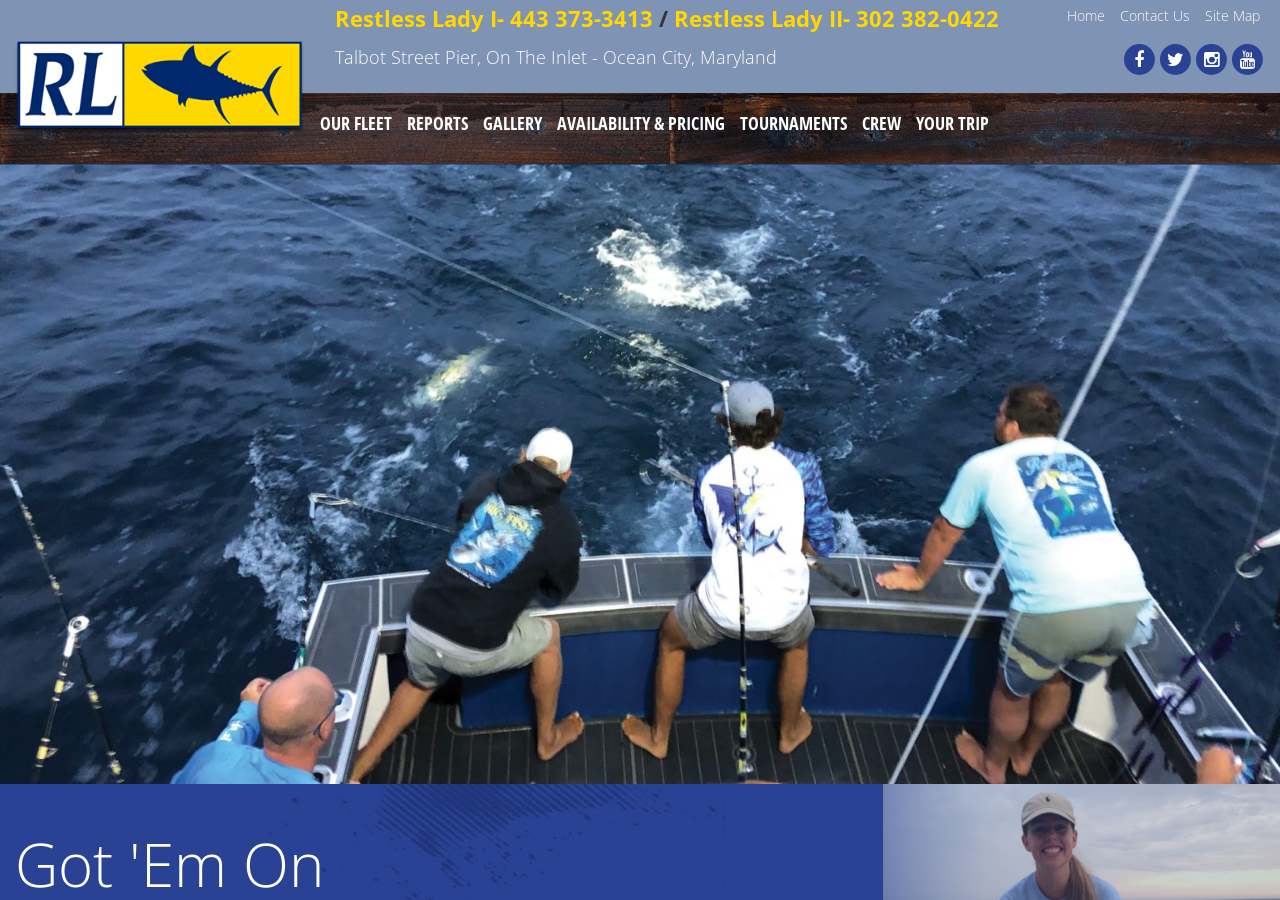Determine the bounding box coordinates of the clickable region to follow the instruction: "Read the 'Got 'Em On' heading".

[0.012, 0.927, 0.5, 0.993]